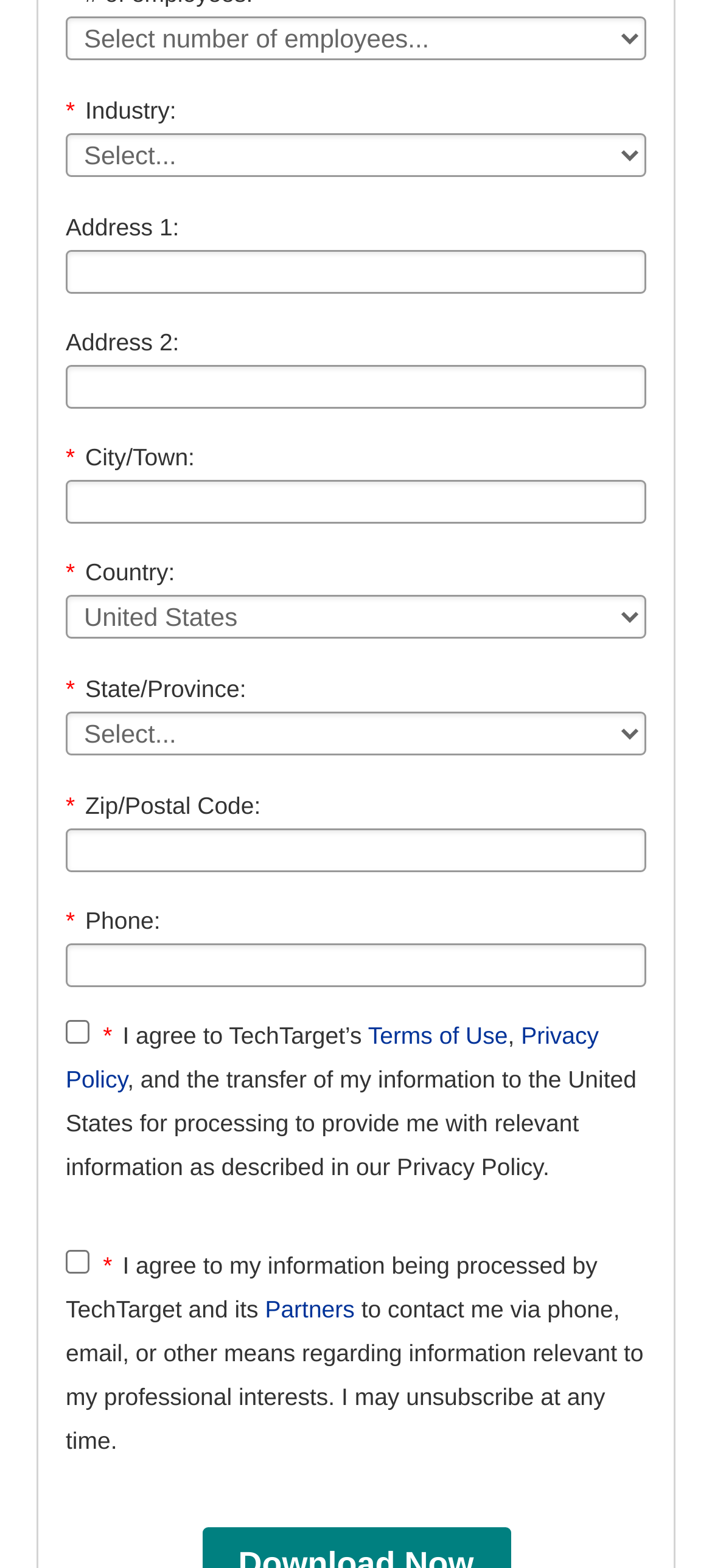Kindly provide the bounding box coordinates of the section you need to click on to fulfill the given instruction: "Enter Address 1".

[0.092, 0.159, 0.908, 0.187]